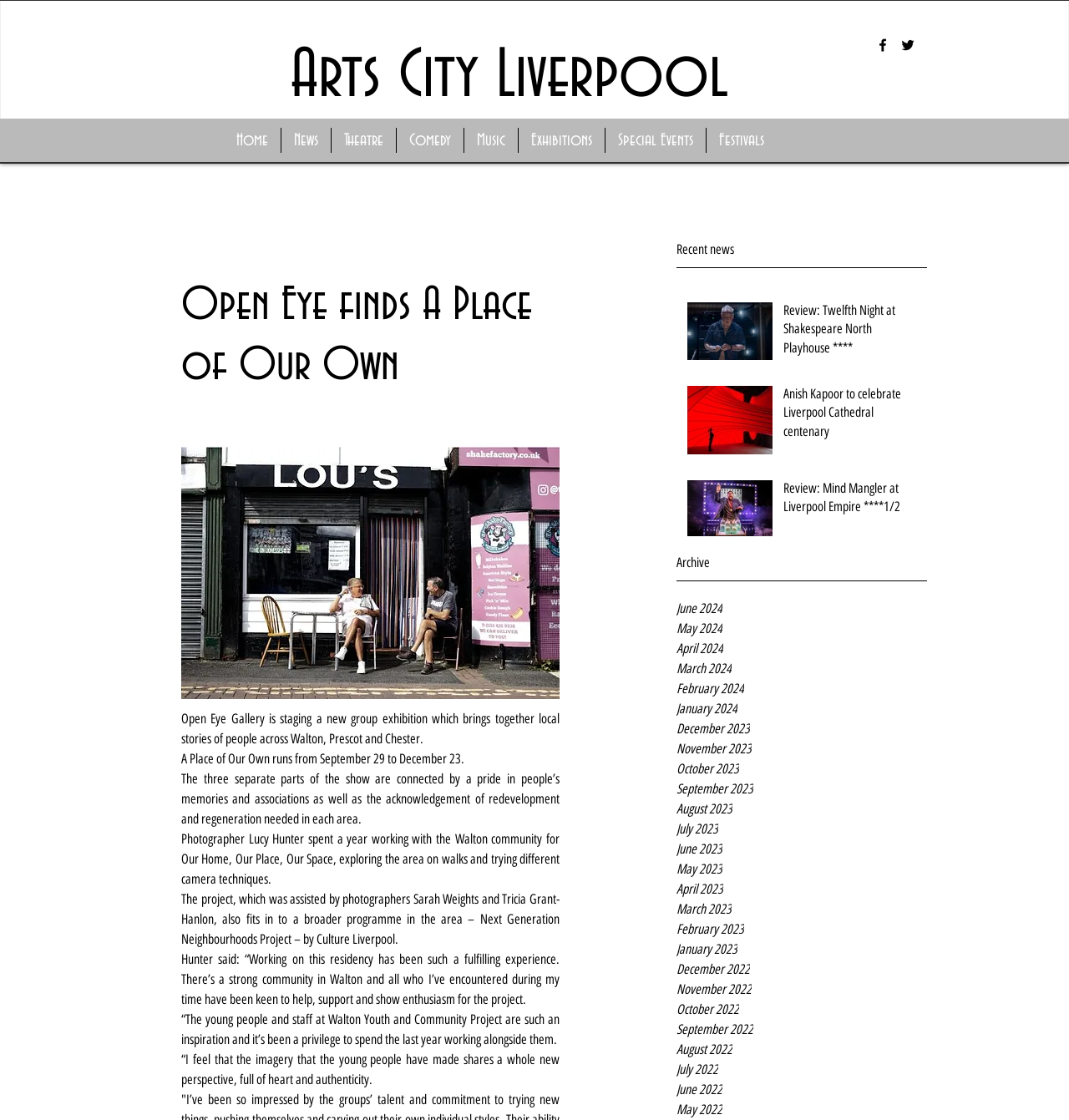Provide the bounding box coordinates of the section that needs to be clicked to accomplish the following instruction: "Learn more about the Open Eye finds A Place of Our Own exhibition."

[0.17, 0.399, 0.523, 0.625]